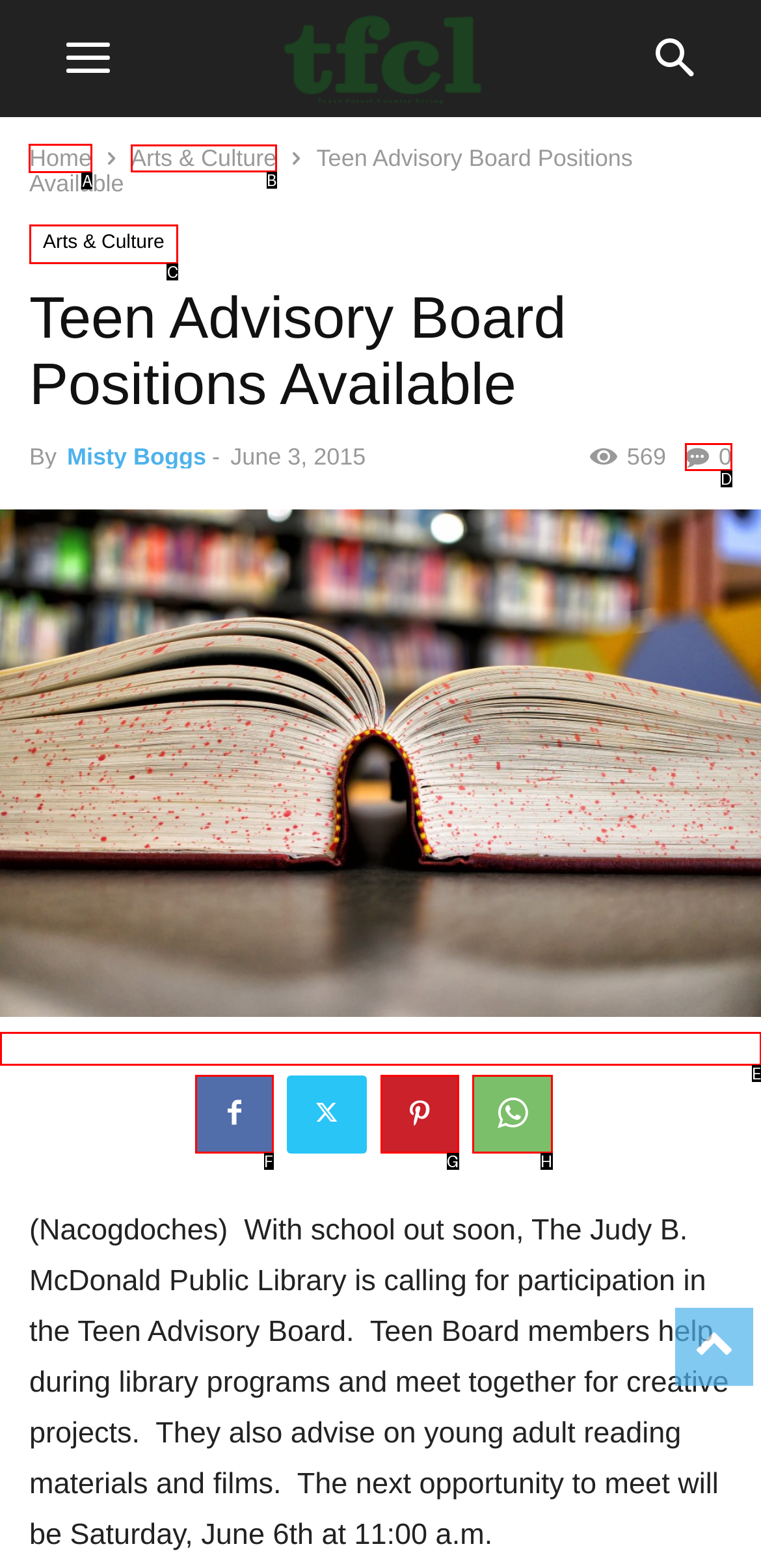Identify the correct UI element to click for this instruction: go to home page
Respond with the appropriate option's letter from the provided choices directly.

A